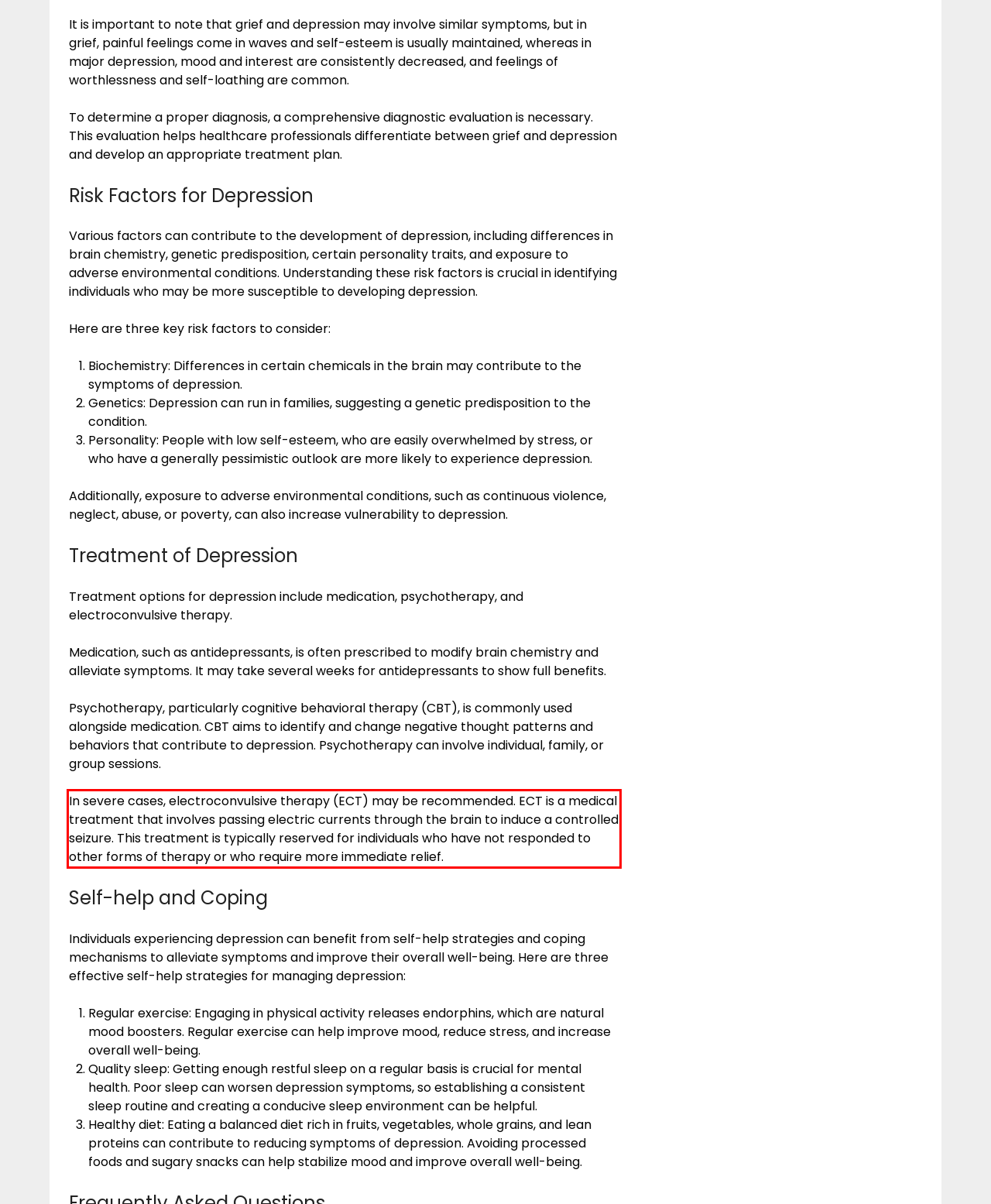Given a webpage screenshot with a red bounding box, perform OCR to read and deliver the text enclosed by the red bounding box.

In severe cases, electroconvulsive therapy (ECT) may be recommended. ECT is a medical treatment that involves passing electric currents through the brain to induce a controlled seizure. This treatment is typically reserved for individuals who have not responded to other forms of therapy or who require more immediate relief.